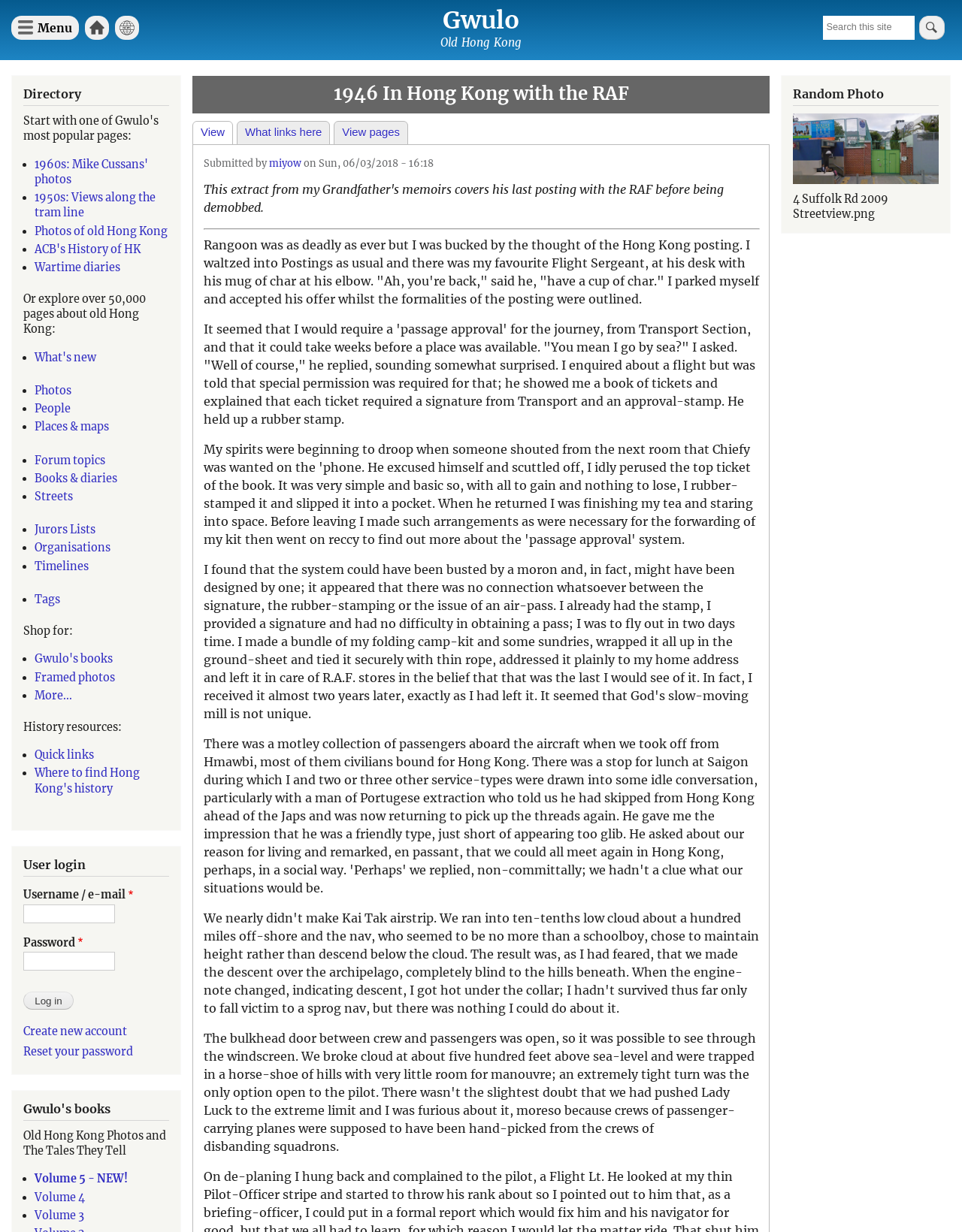Answer this question using a single word or a brief phrase:
What is the author of the content?

miyow